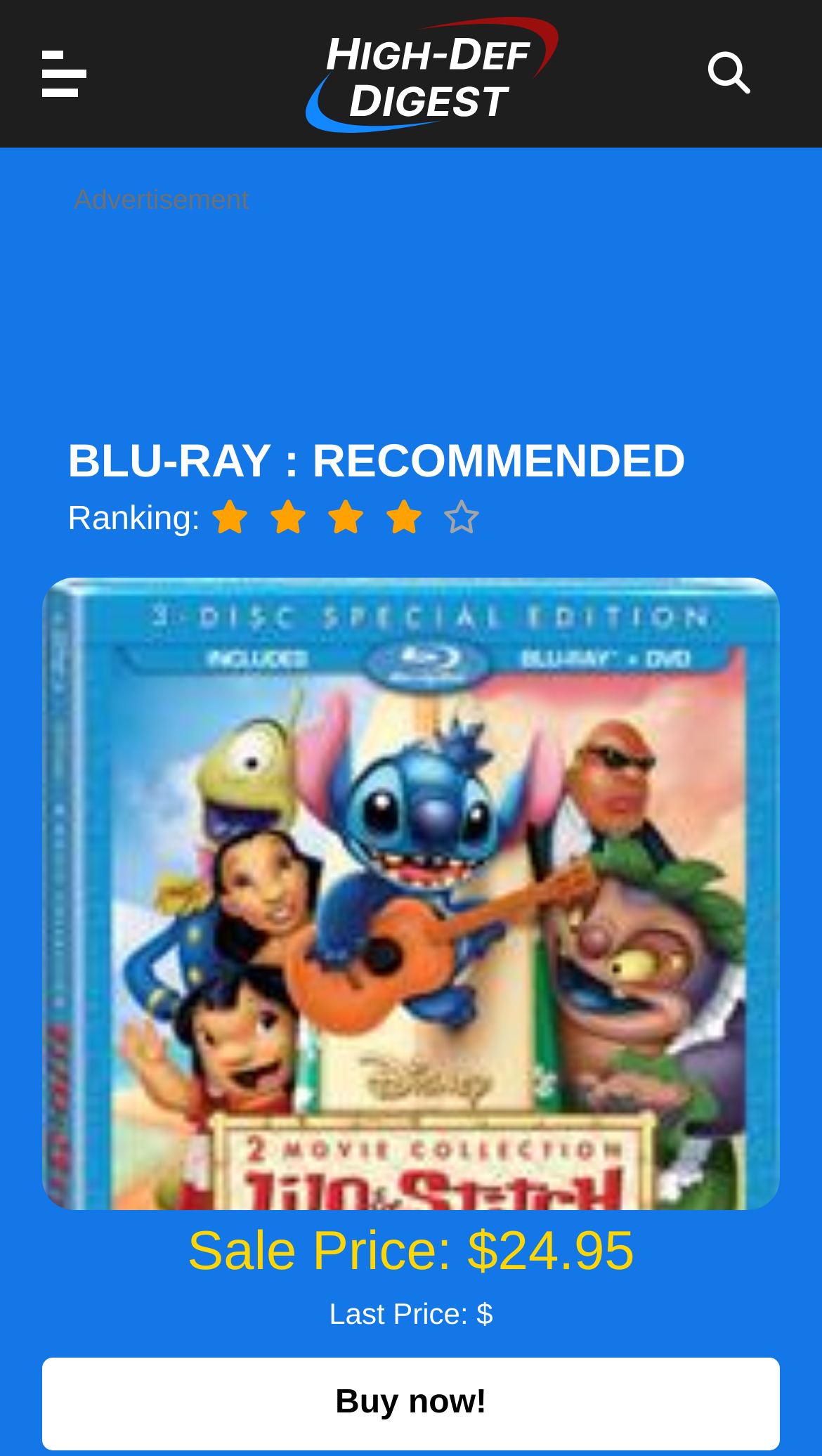Please answer the following question as detailed as possible based on the image: 
What is the recommended Blu-ray?

The webpage has a section labeled 'BLU-RAY : RECOMMENDED', but it does not specify which Blu-ray is being recommended. It may be related to the product listed below with a sale price and a 'Buy now!' button.